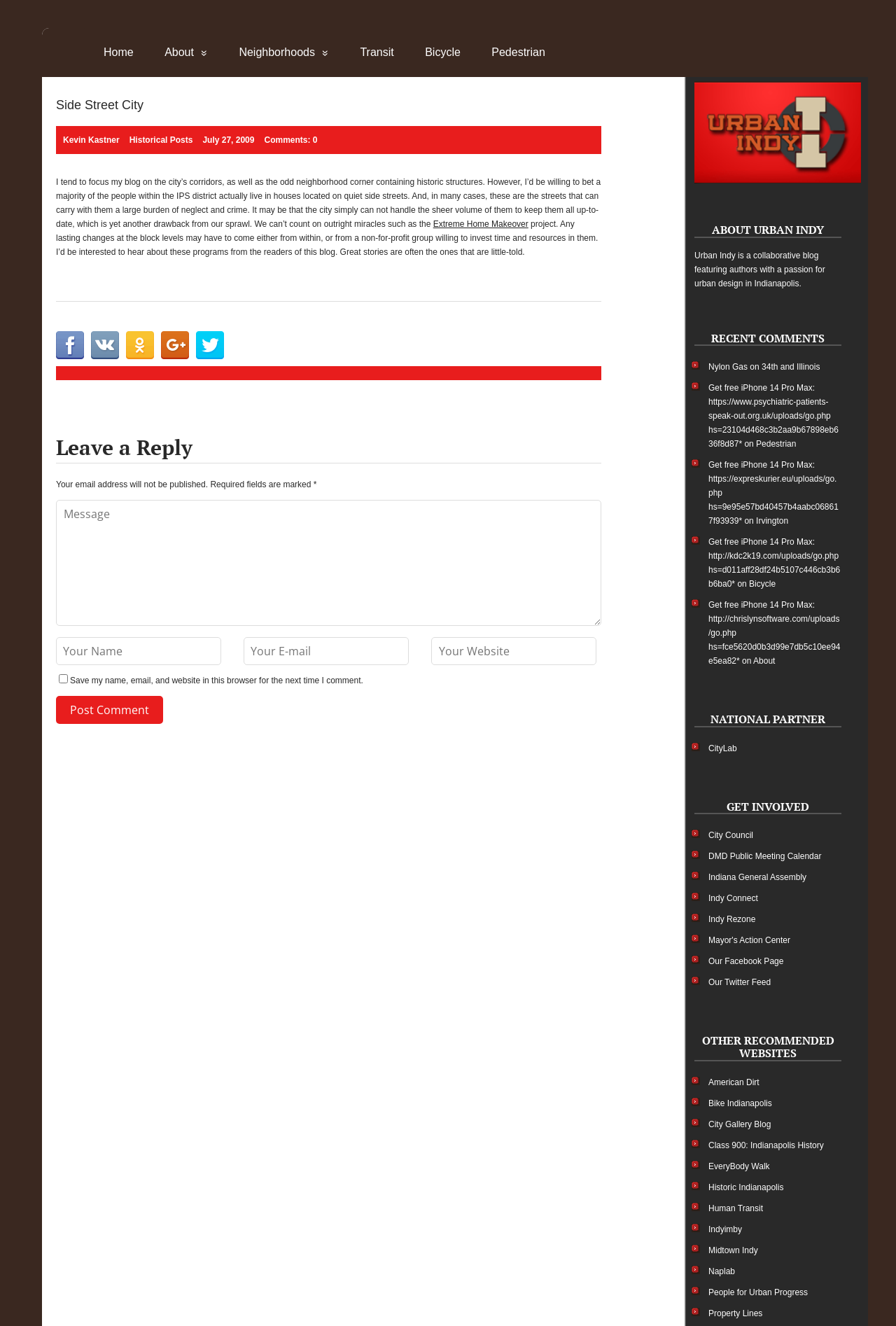Determine the bounding box coordinates for the clickable element required to fulfill the instruction: "Click on the 'Home' link". Provide the coordinates as four float numbers between 0 and 1, i.e., [left, top, right, bottom].

[0.1, 0.026, 0.165, 0.053]